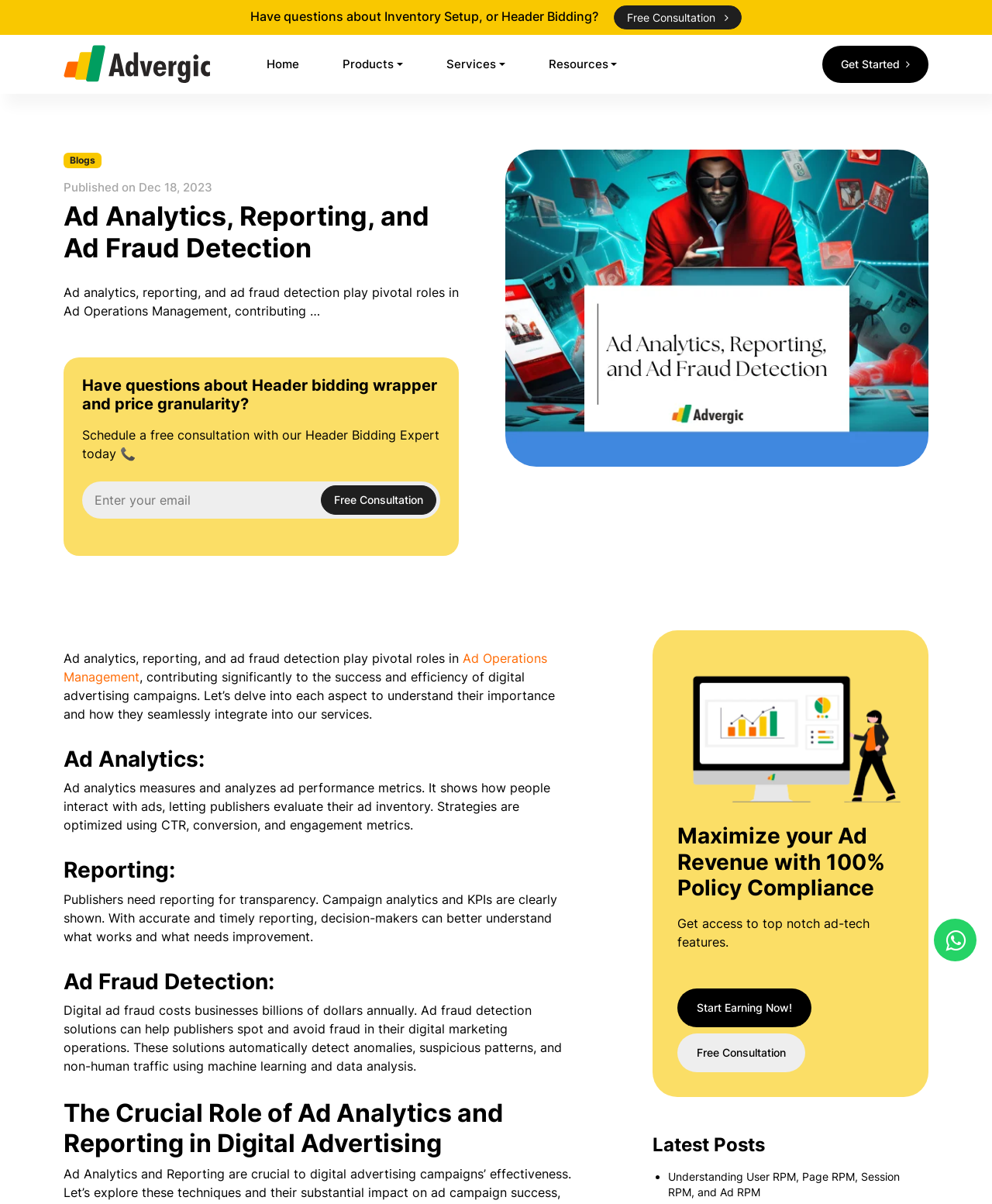Find the UI element described as: "name="email" placeholder="Enter your email"" and predict its bounding box coordinates. Ensure the coordinates are four float numbers between 0 and 1, [left, top, right, bottom].

[0.083, 0.4, 0.444, 0.43]